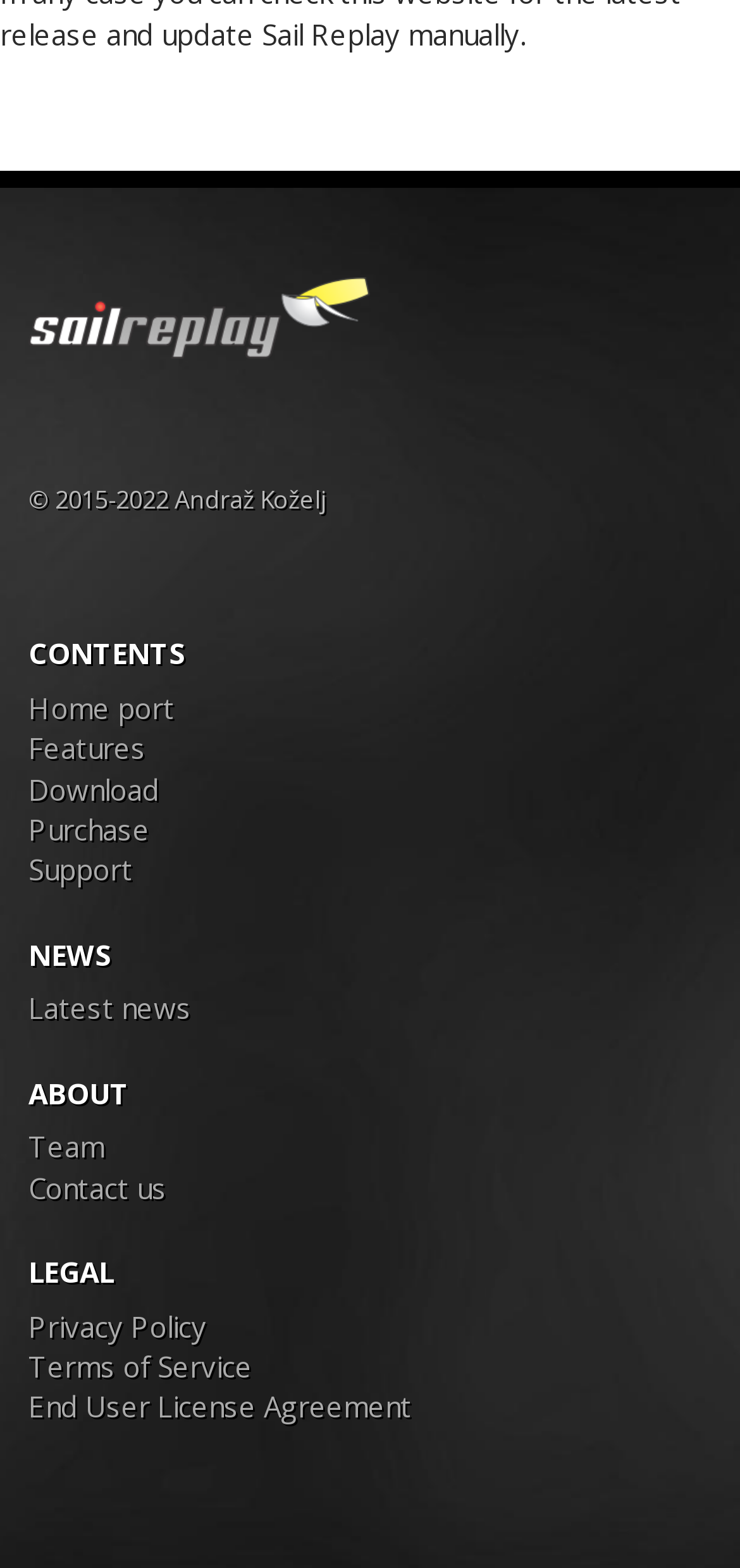Answer the following query concisely with a single word or phrase:
What is the first link under 'CONTENTS'?

Home port